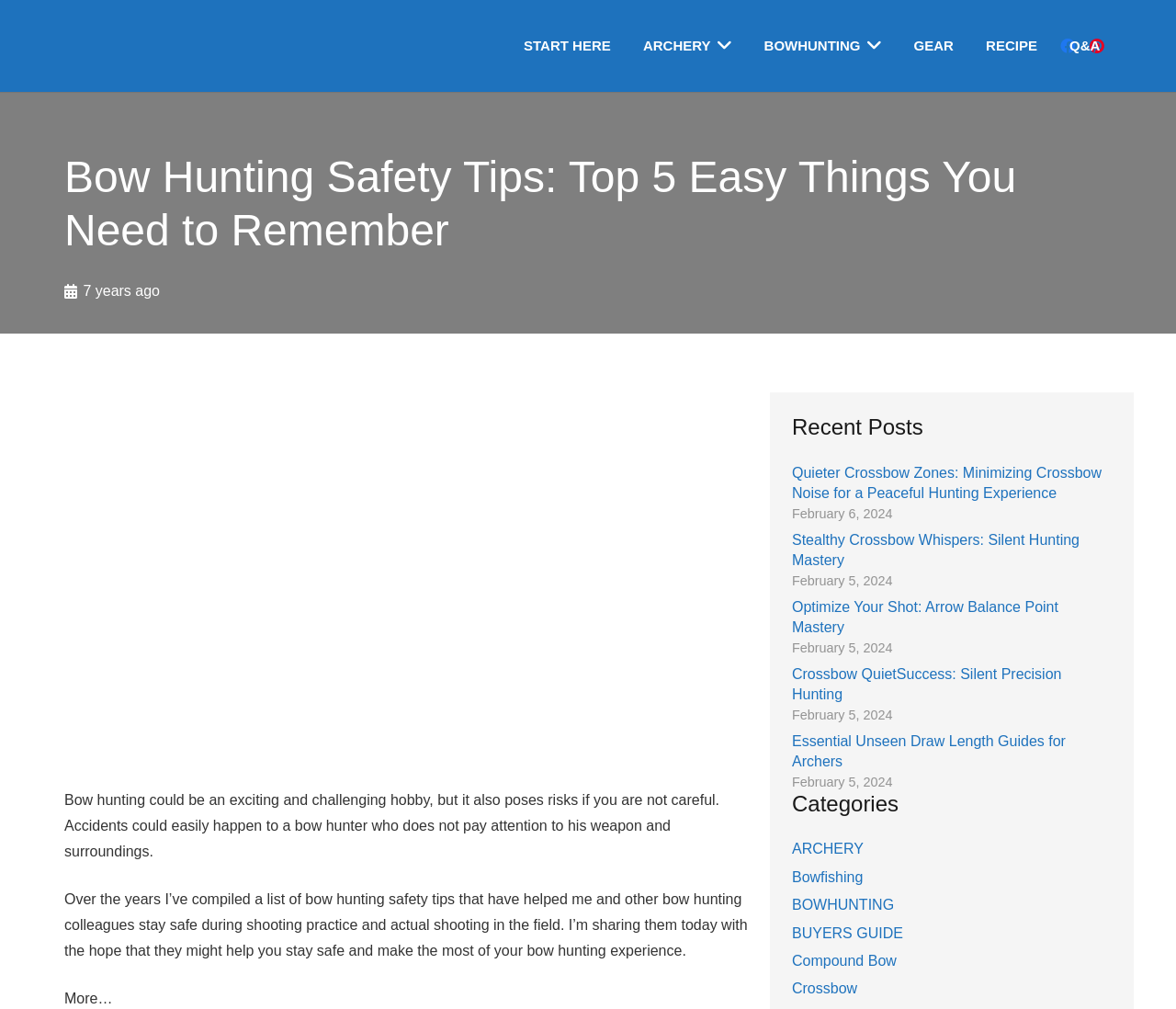Using the description: "Crossbow QuietSuccess: Silent Precision Hunting", determine the UI element's bounding box coordinates. Ensure the coordinates are in the format of four float numbers between 0 and 1, i.e., [left, top, right, bottom].

[0.673, 0.66, 0.903, 0.696]